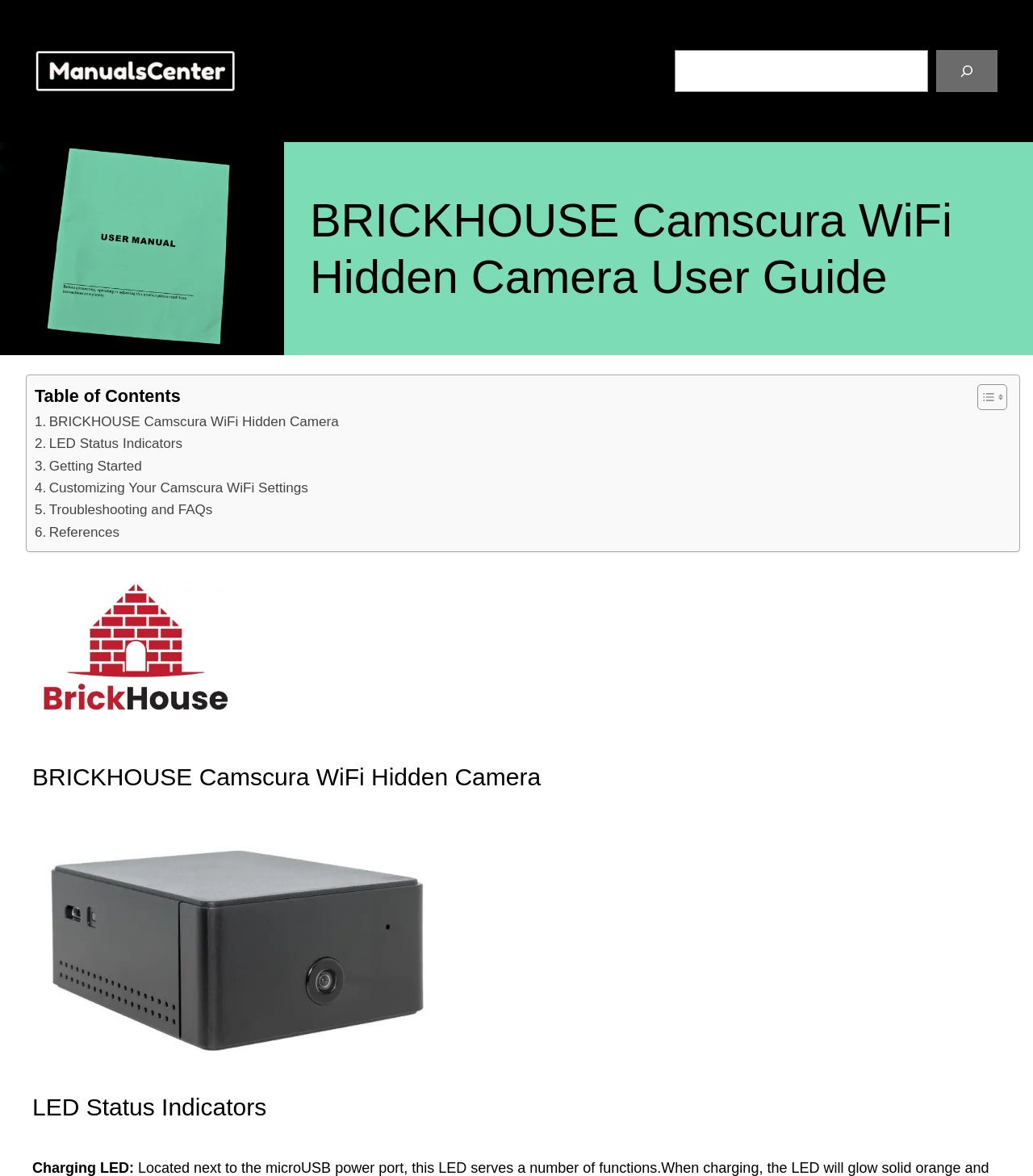Please locate the bounding box coordinates for the element that should be clicked to achieve the following instruction: "Go to table of contents". Ensure the coordinates are given as four float numbers between 0 and 1, i.e., [left, top, right, bottom].

[0.934, 0.326, 0.971, 0.349]